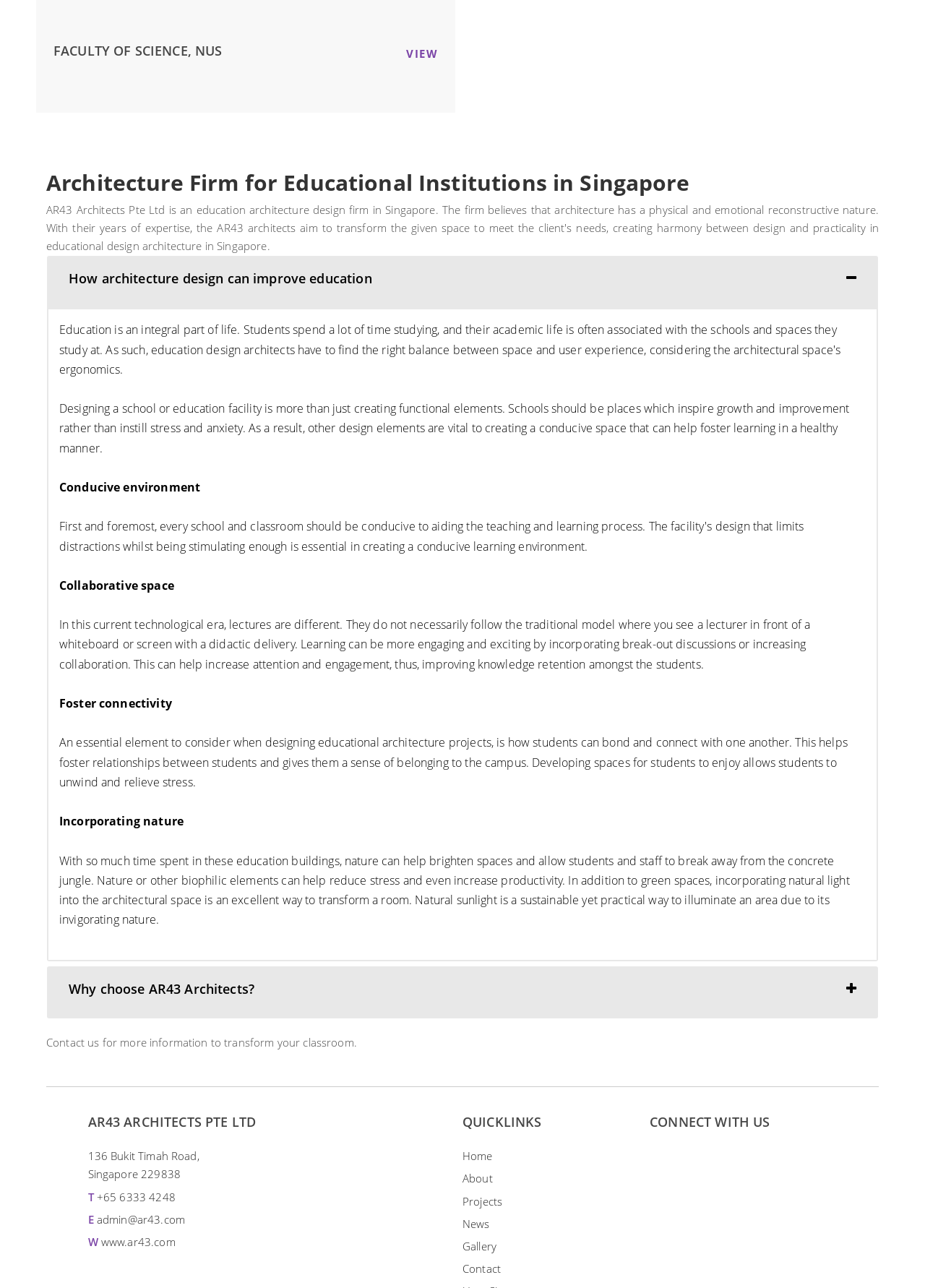Give the bounding box coordinates for this UI element: "+65 6333 4248". The coordinates should be four float numbers between 0 and 1, arranged as [left, top, right, bottom].

[0.105, 0.923, 0.19, 0.935]